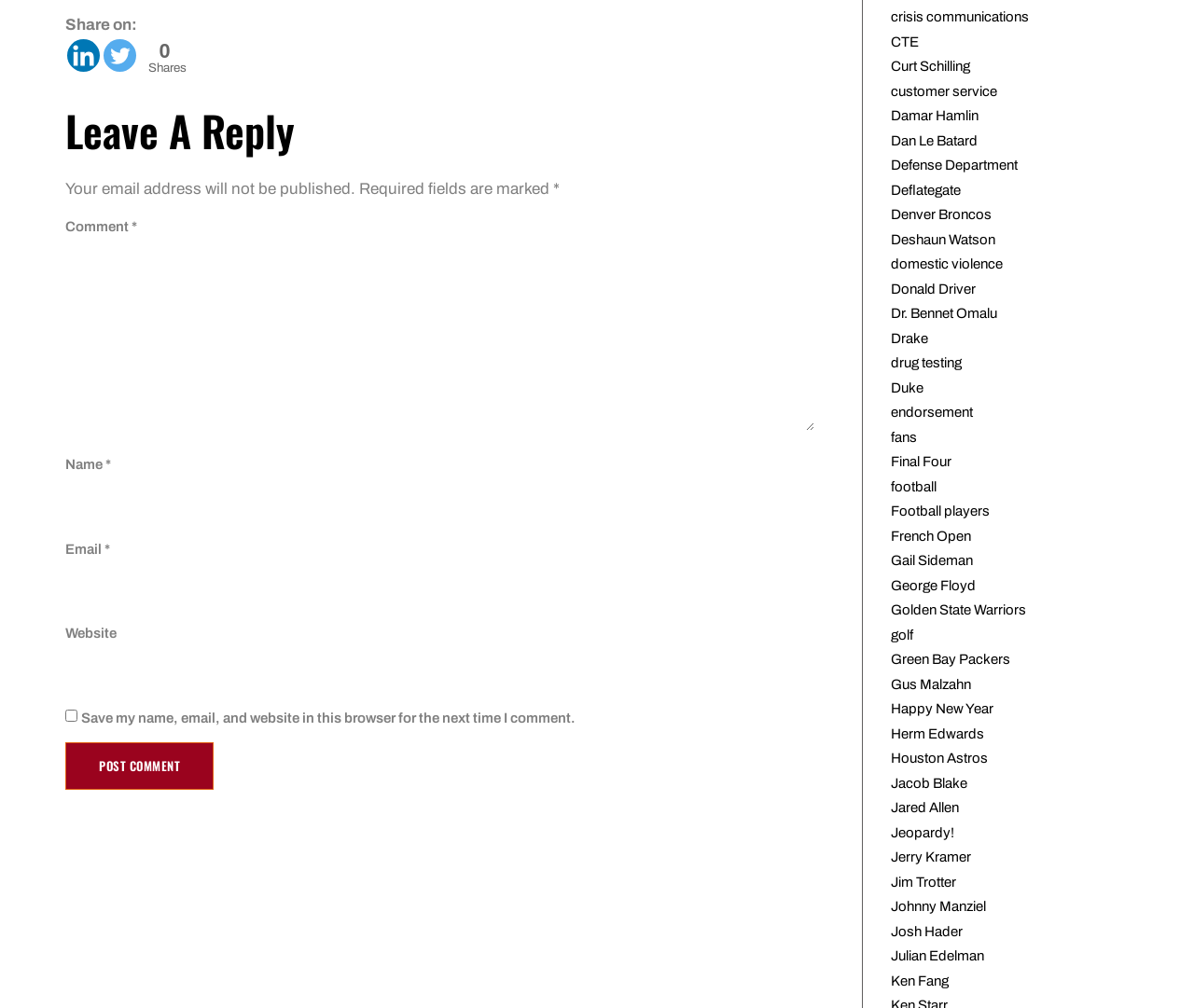Given the description: "parent_node: Email * aria-describedby="email-notes" name="email"", determine the bounding box coordinates of the UI element. The coordinates should be formatted as four float numbers between 0 and 1, [left, top, right, bottom].

[0.055, 0.556, 0.683, 0.603]